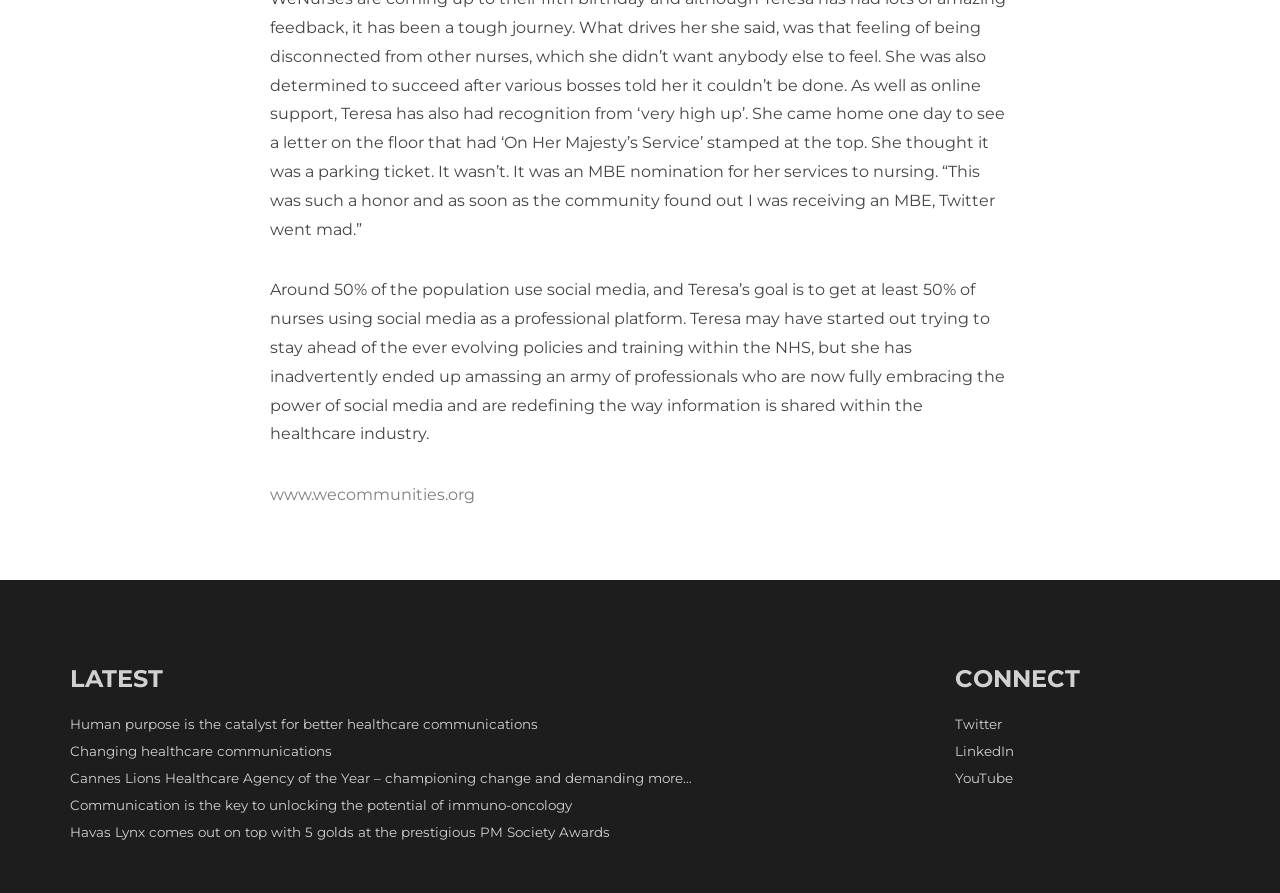Can you give a comprehensive explanation to the question given the content of the image?
What social media platforms are listed under 'CONNECT'?

Under the 'CONNECT' heading, there are three social media platforms listed: Twitter, LinkedIn, and YouTube, which are represented by their respective links.